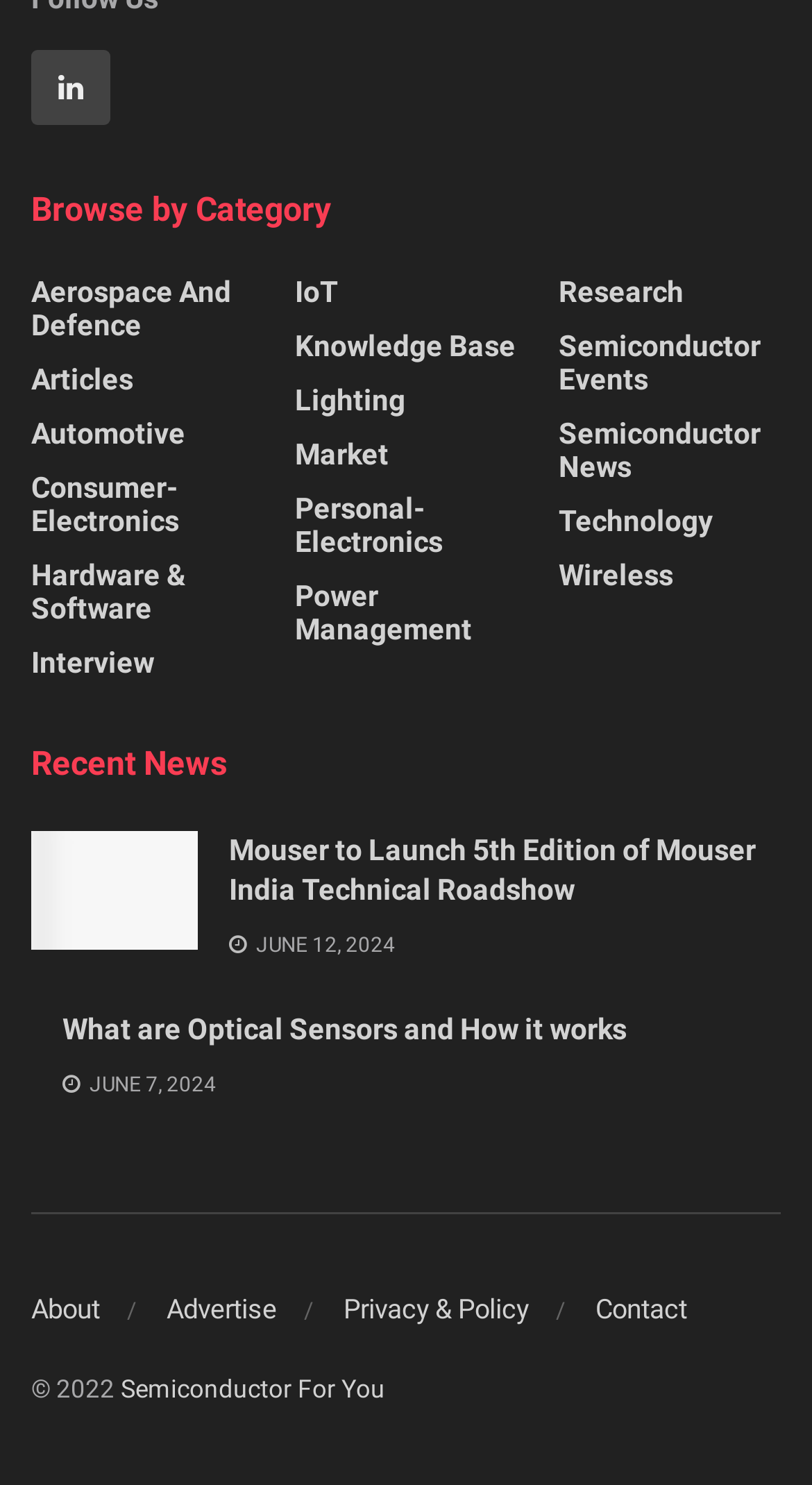Refer to the screenshot and answer the following question in detail:
How many news articles are listed under Recent News?

Under the heading 'Recent News', I found two news article links: 'Mouser to Launch 5th Edition of Mouser India Technical Roadshow' and 'What are Optical Sensors and How it works'. Therefore, there are 2 news articles listed under Recent News.